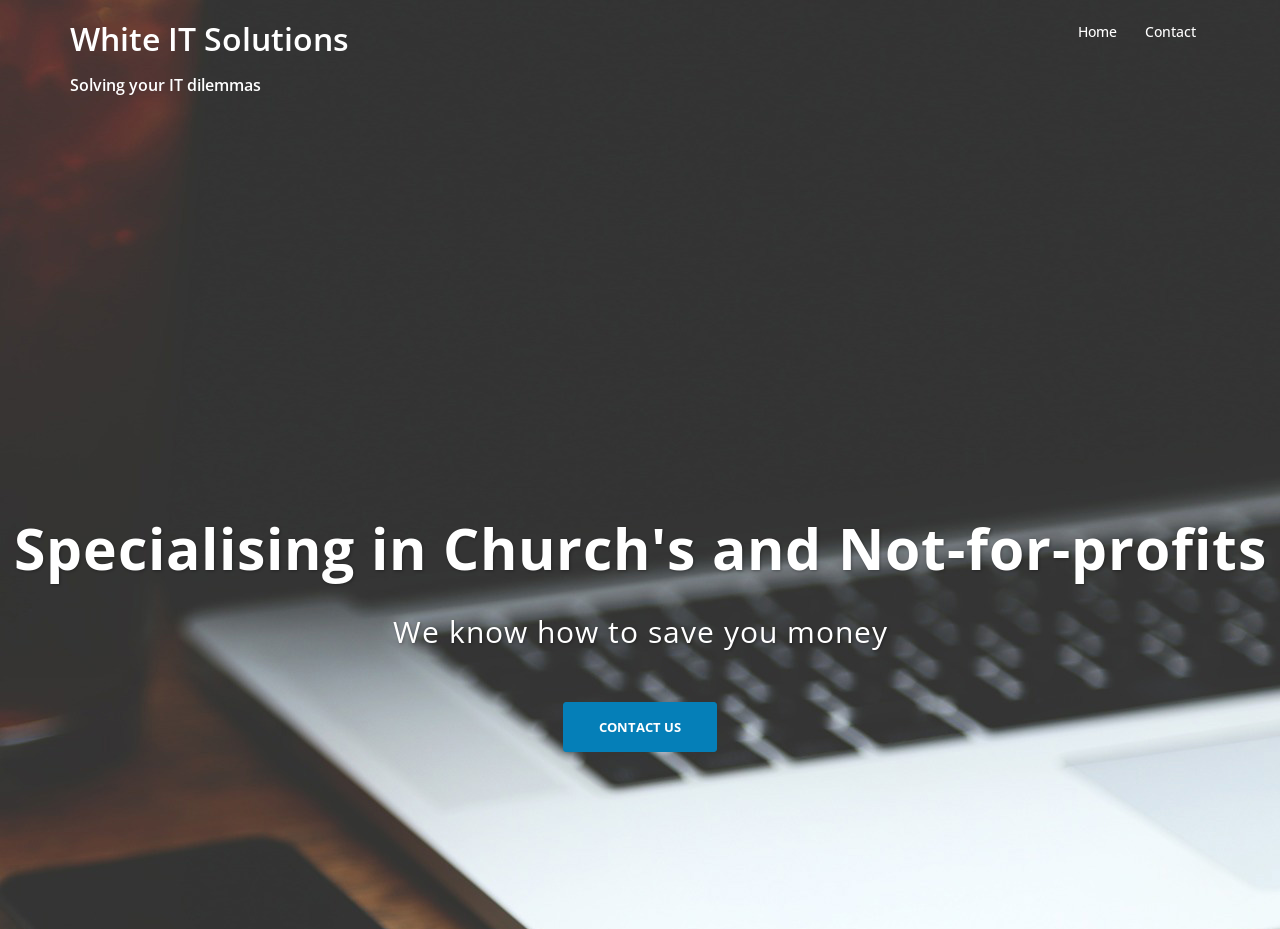Predict the bounding box for the UI component with the following description: "White IT Solutions".

[0.055, 0.018, 0.273, 0.065]